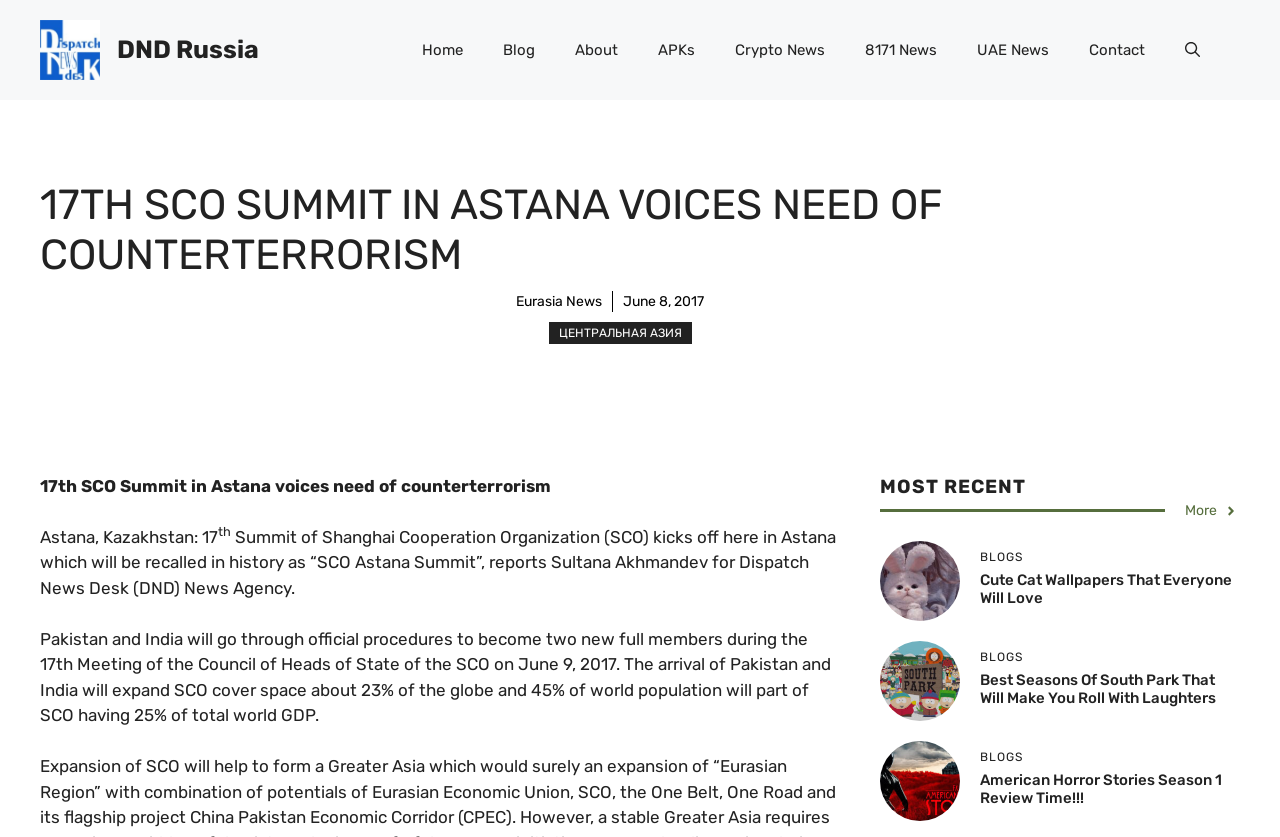How many links are there in the navigation menu?
Kindly answer the question with as much detail as you can.

The navigation menu has links to Home, Blog, About, APKs, Crypto News, 8171 News, UAE News, and Contact, which makes a total of 8 links.